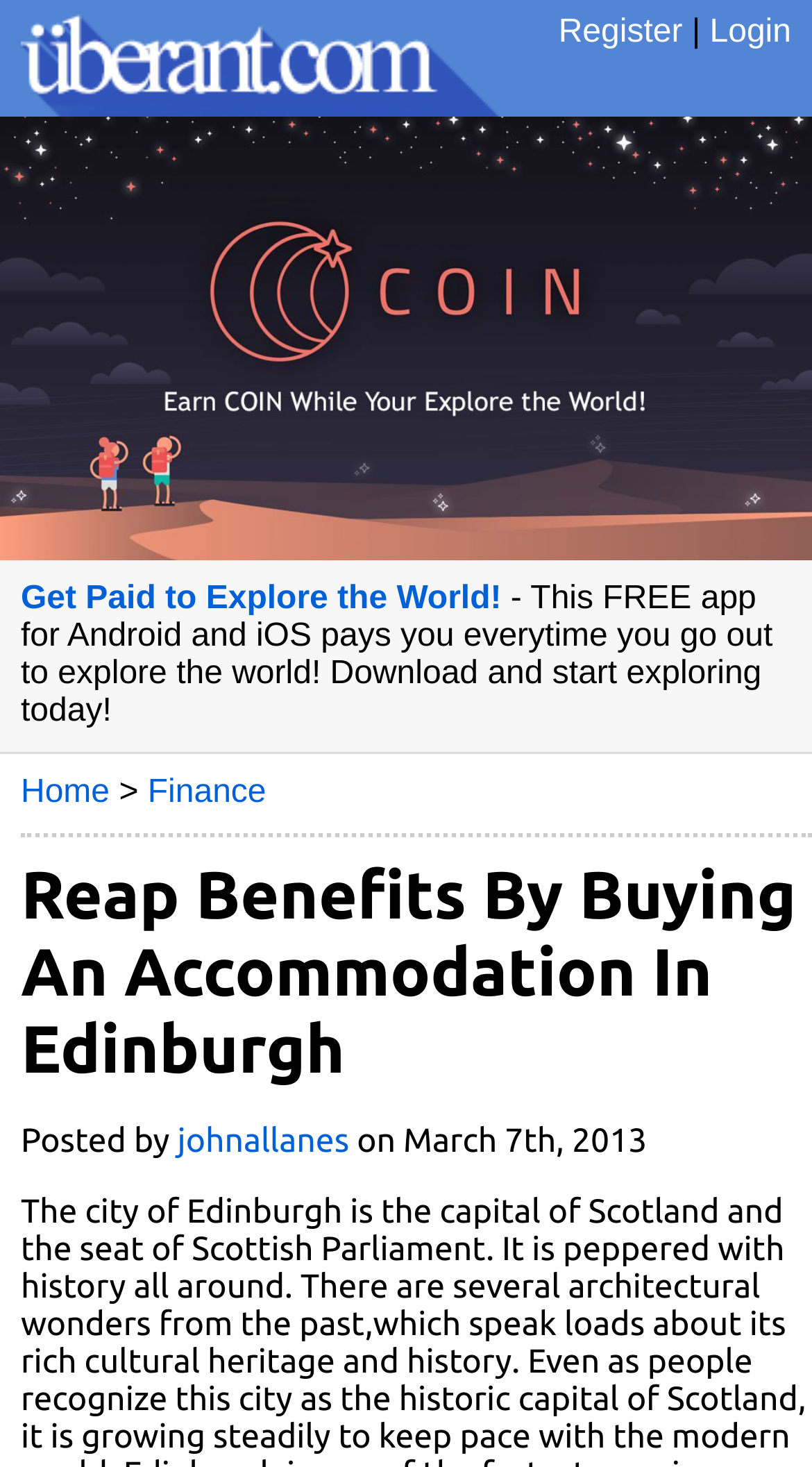Could you determine the bounding box coordinates of the clickable element to complete the instruction: "Go to the home page"? Provide the coordinates as four float numbers between 0 and 1, i.e., [left, top, right, bottom].

[0.026, 0.529, 0.135, 0.553]